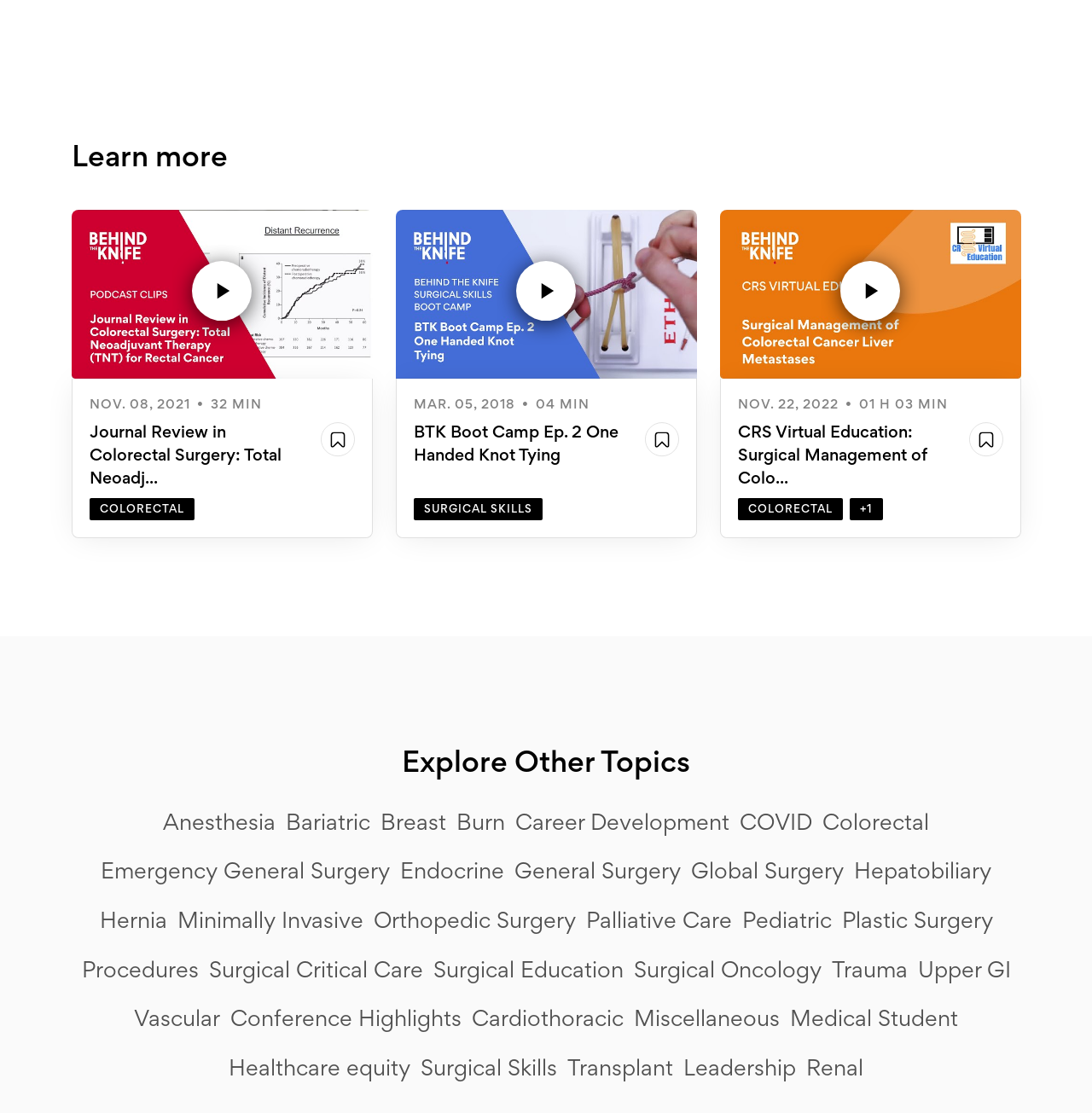Using floating point numbers between 0 and 1, provide the bounding box coordinates in the format (top-left x, top-left y, bottom-right x, bottom-right y). Locate the UI element described here: Emergency General Surgery

[0.092, 0.773, 0.357, 0.799]